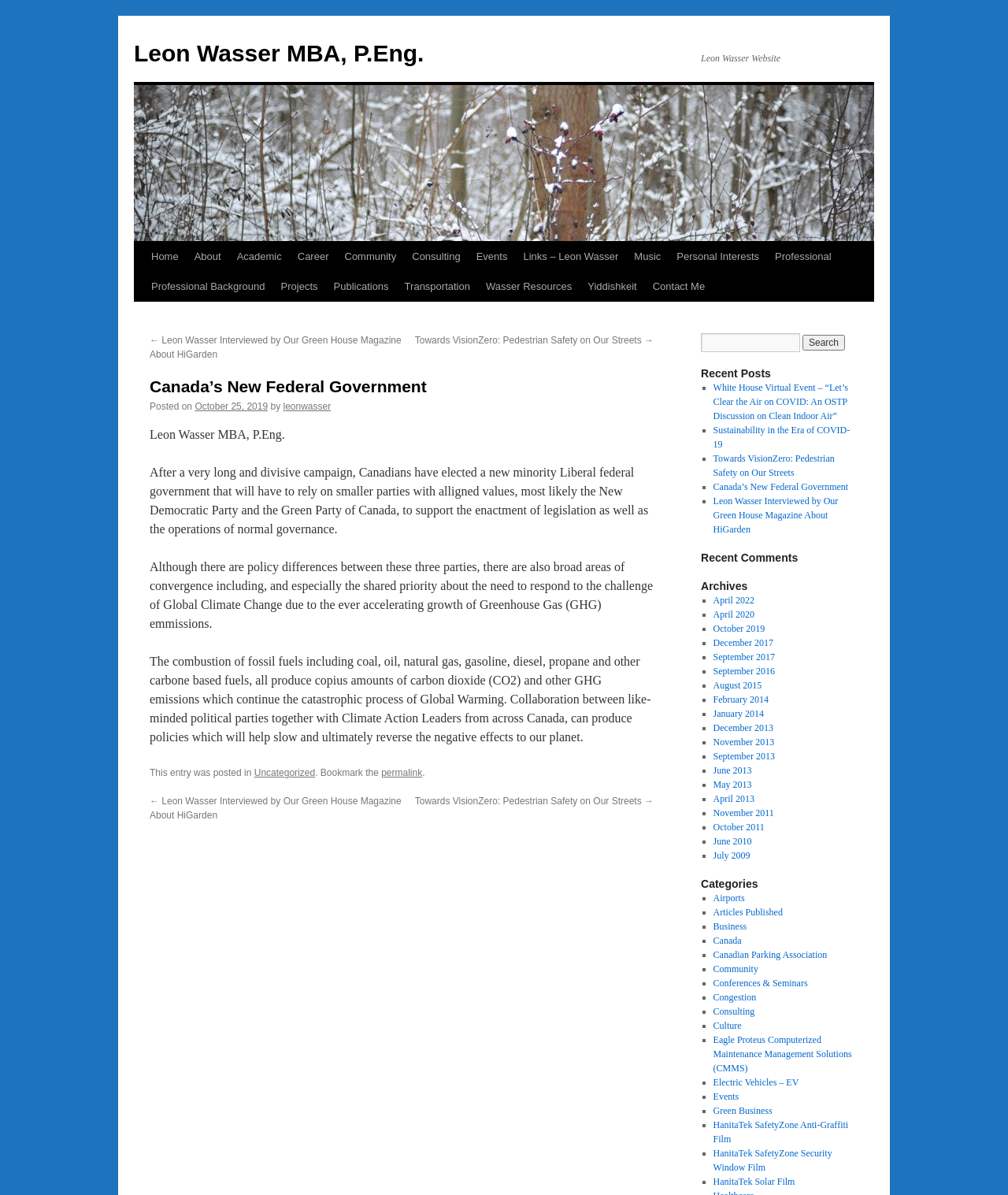Look at the image and answer the question in detail:
What is the topic of the recent post?

The recent post is about the new minority Liberal federal government in Canada, as indicated by the heading 'Canada’s New Federal Government' and the subsequent text.